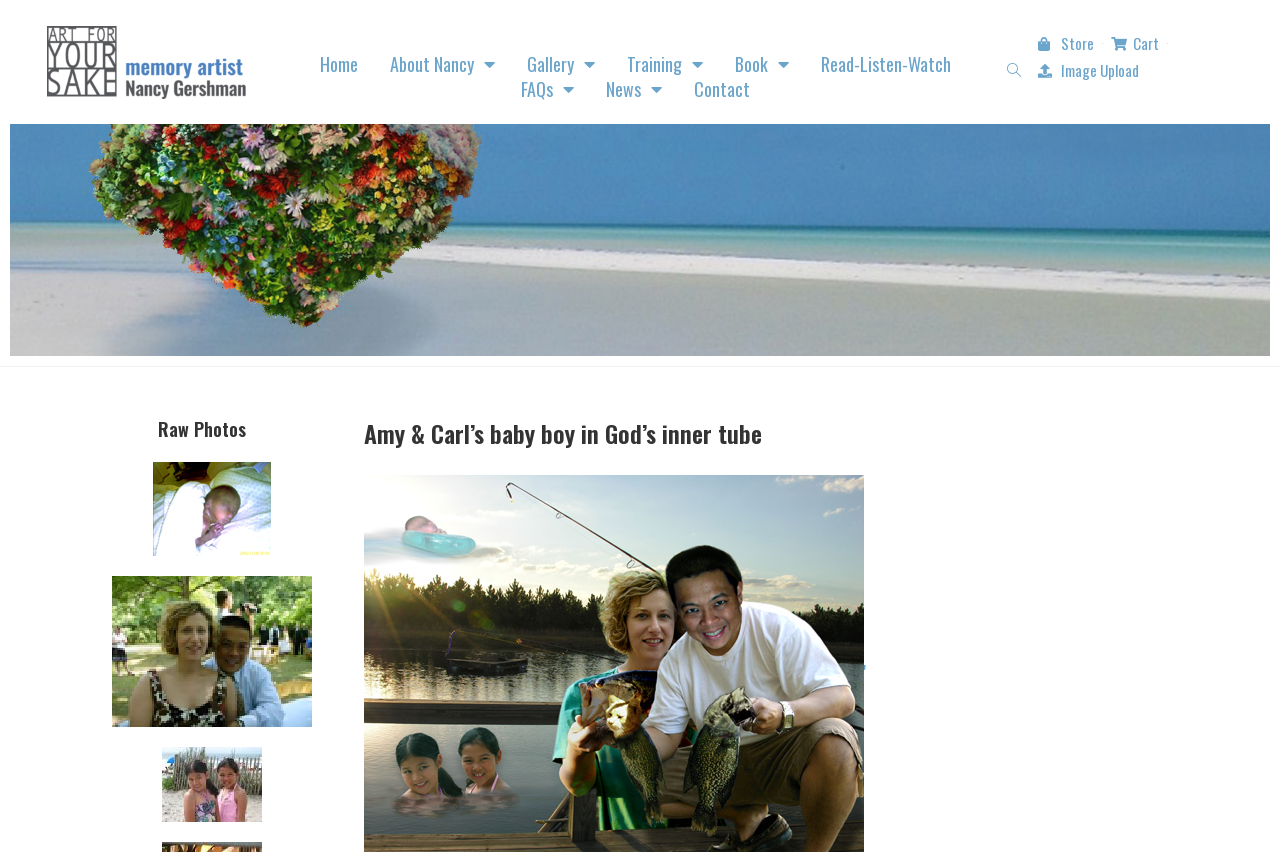Specify the bounding box coordinates of the area to click in order to execute this command: 'Explore the 'Gallery''. The coordinates should consist of four float numbers ranging from 0 to 1, and should be formatted as [left, top, right, bottom].

[0.399, 0.058, 0.478, 0.087]